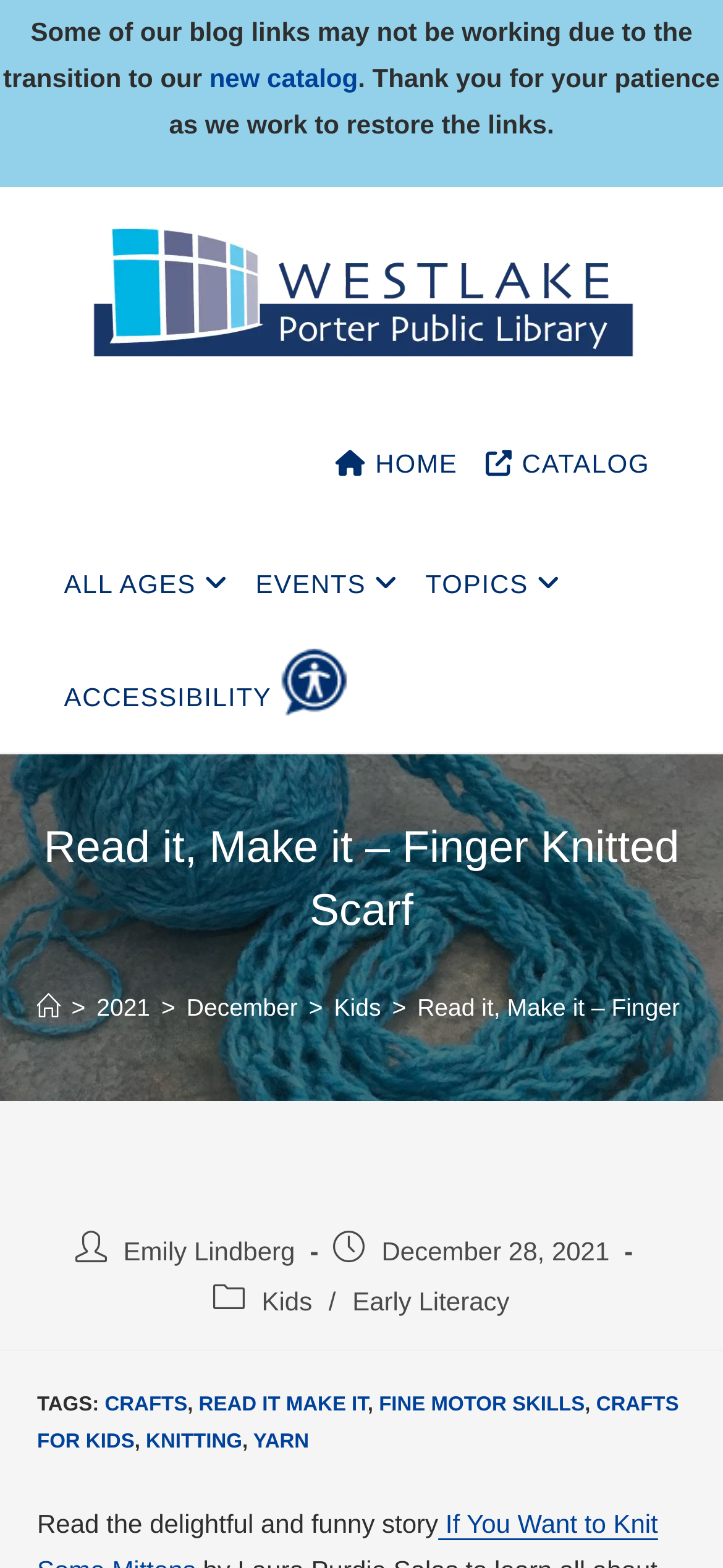Can you find the bounding box coordinates for the element to click on to achieve the instruction: "Go to the 'HOME' page"?

[0.451, 0.266, 0.659, 0.319]